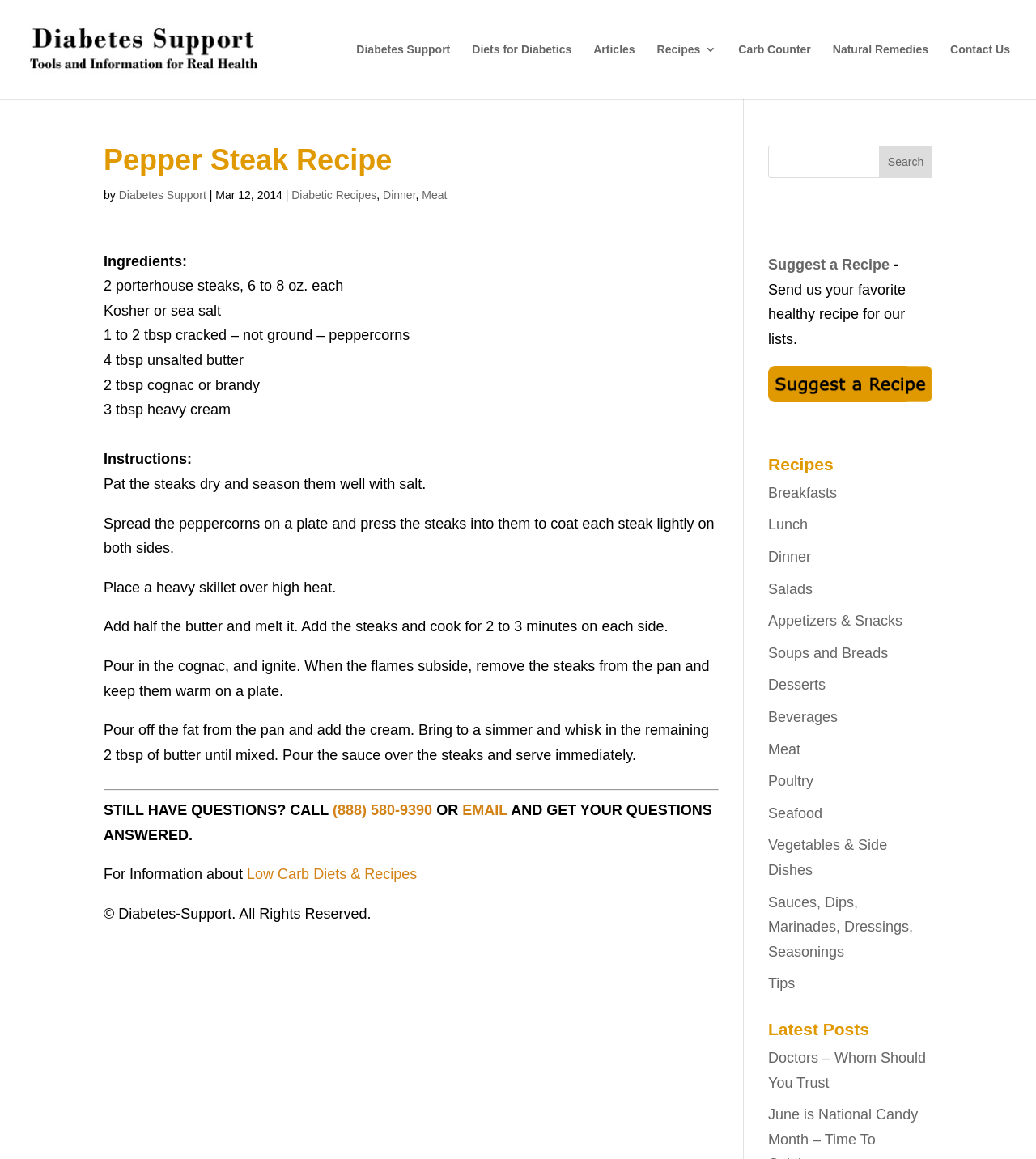What is the name of the recipe on this webpage?
From the screenshot, provide a brief answer in one word or phrase.

Pepper Steak Recipe